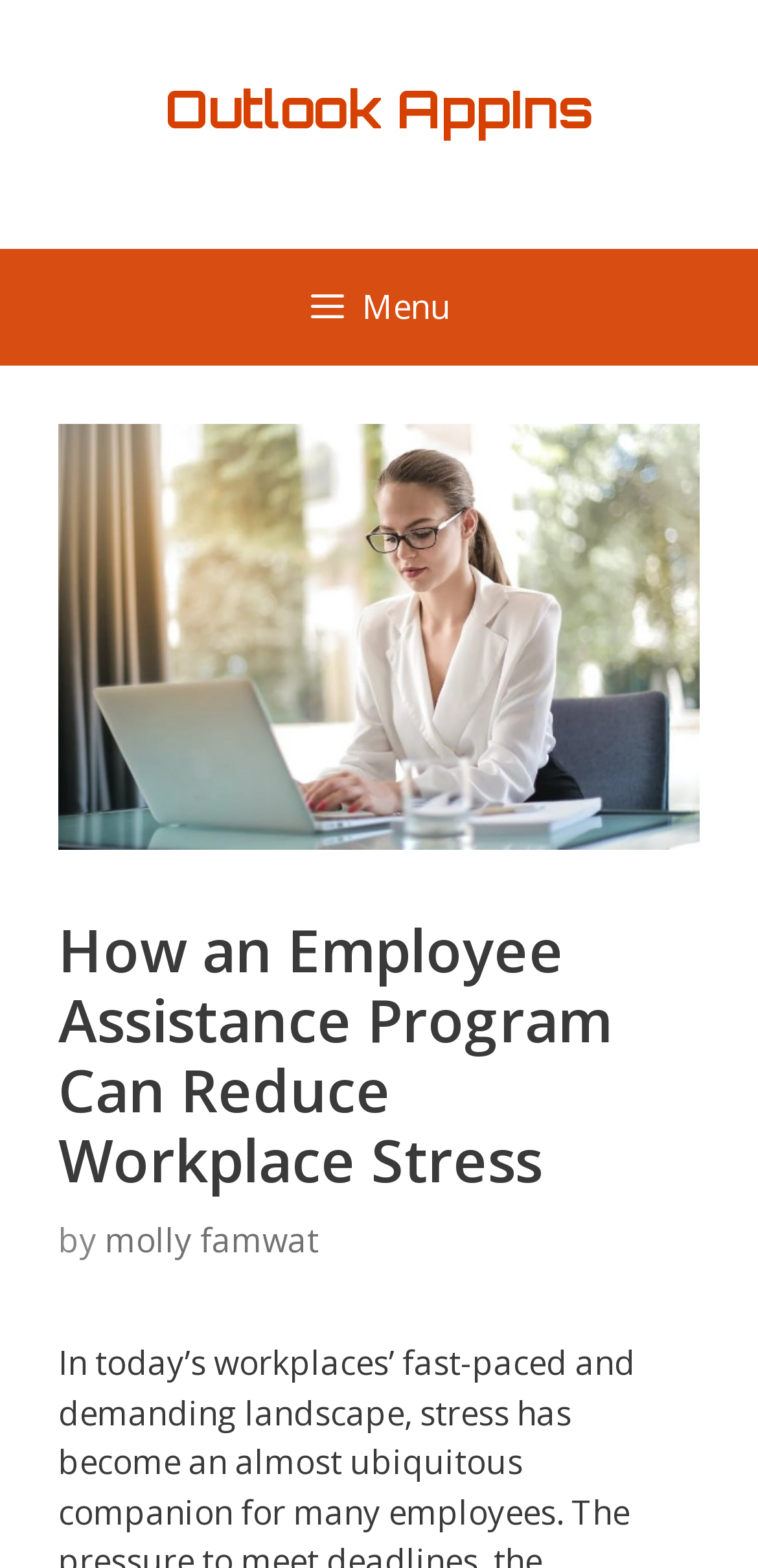Generate the text content of the main heading of the webpage.

How an Employee Assistance Program Can Reduce Workplace Stress